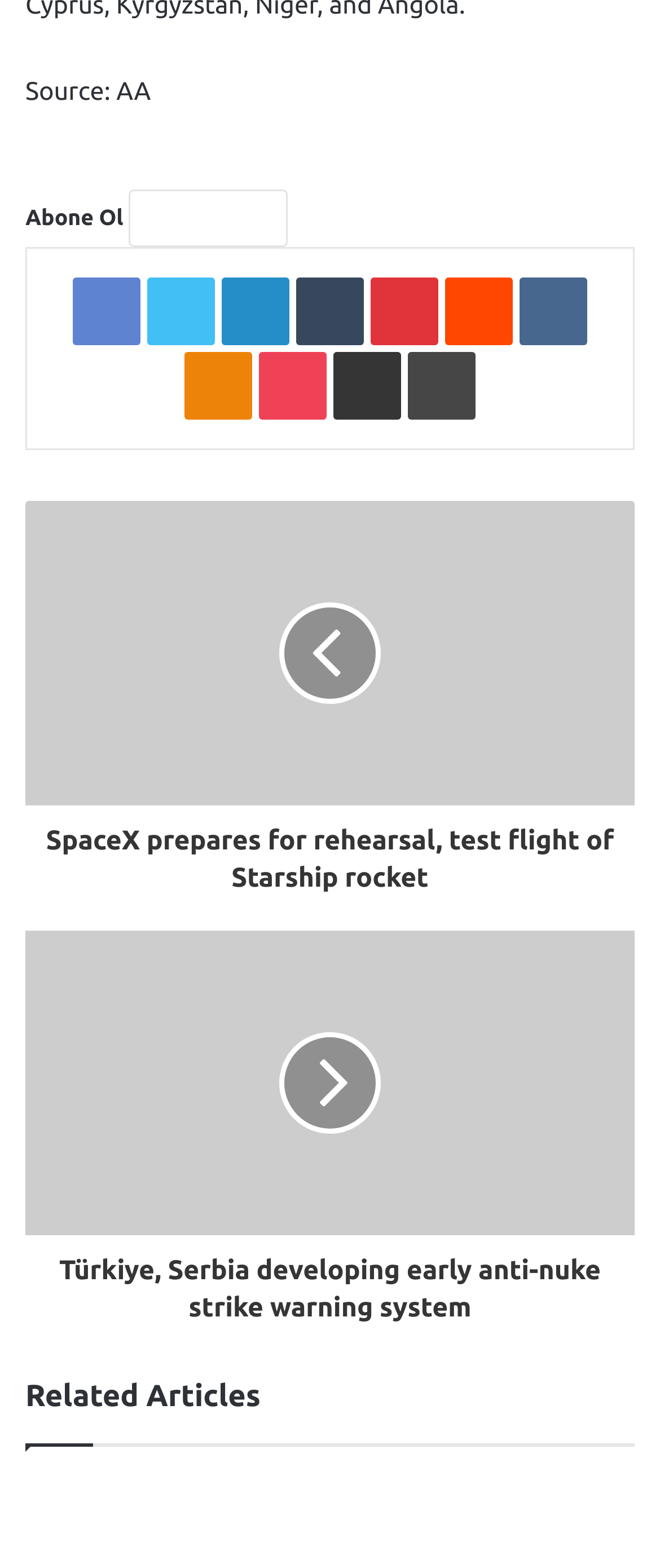Using the description "parent_node: Abone Ol title="Abone Ol"", predict the bounding box of the relevant HTML element.

[0.195, 0.121, 0.436, 0.158]